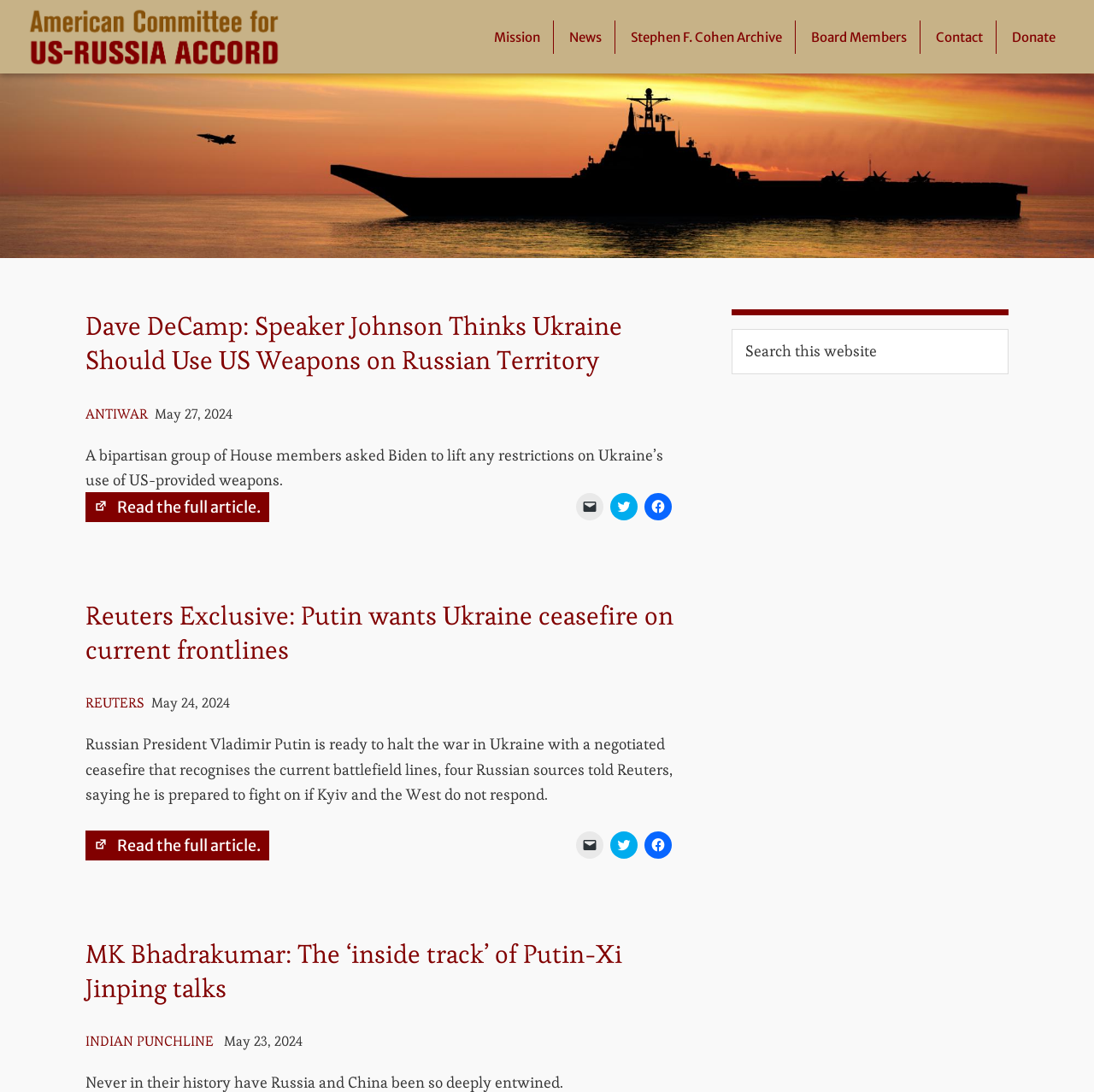Determine the bounding box coordinates of the region I should click to achieve the following instruction: "Search this website". Ensure the bounding box coordinates are four float numbers between 0 and 1, i.e., [left, top, right, bottom].

[0.669, 0.302, 0.922, 0.343]